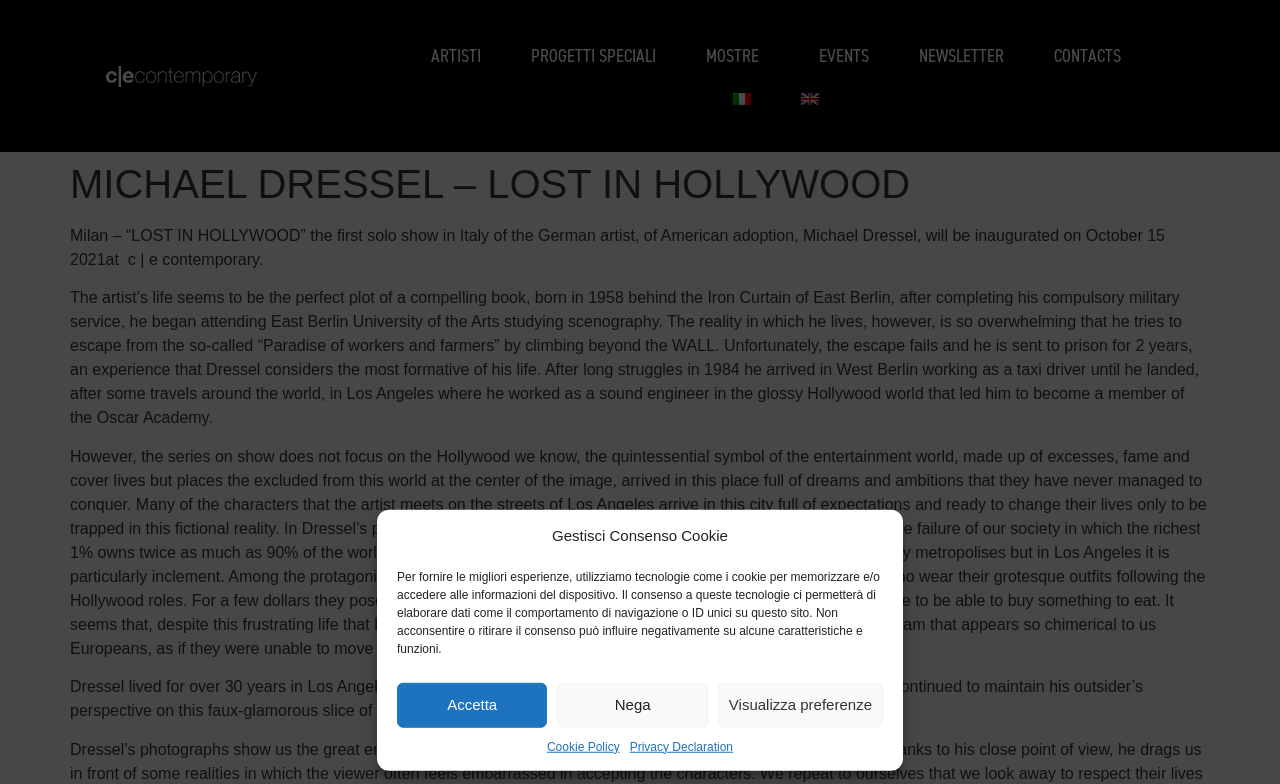Create a detailed summary of the webpage's content and design.

The webpage is about the artist Michael Dressel and his solo show "LOST IN HOLLYWOOD" in Milan. At the top of the page, there is a dialog box for managing cookie consent, which includes buttons to accept, decline, or view preferences, as well as links to the cookie policy and privacy declaration.

Below the dialog box, there are several links to different sections of the website, including "ARTISTI", "PROGETTI SPECIALI", "MOSTRE", "EVENTS", "NEWSLETTER", and "CONTACTS". These links are aligned horizontally across the top of the page.

To the right of these links, there are two flags, one for Italian and one for English, which allow users to switch the language of the website.

The main content of the page is a header section that displays the title "MICHAEL DRESSEL – LOST IN HOLLYWOOD" in large font. Below the title, there is a paragraph of text that describes the artist's upcoming solo show in Milan.

The majority of the page is taken up by a long block of text that describes Michael Dressel's life and art. The text is divided into several paragraphs and describes the artist's experiences growing up in East Berlin, his escape attempts, and his eventual move to Los Angeles, where he worked in the film industry. The text also describes the themes and subjects of his art, including the excluded and marginalized people of Los Angeles.

Overall, the webpage is focused on providing information about Michael Dressel and his art, with a clear and simple layout that makes it easy to navigate.